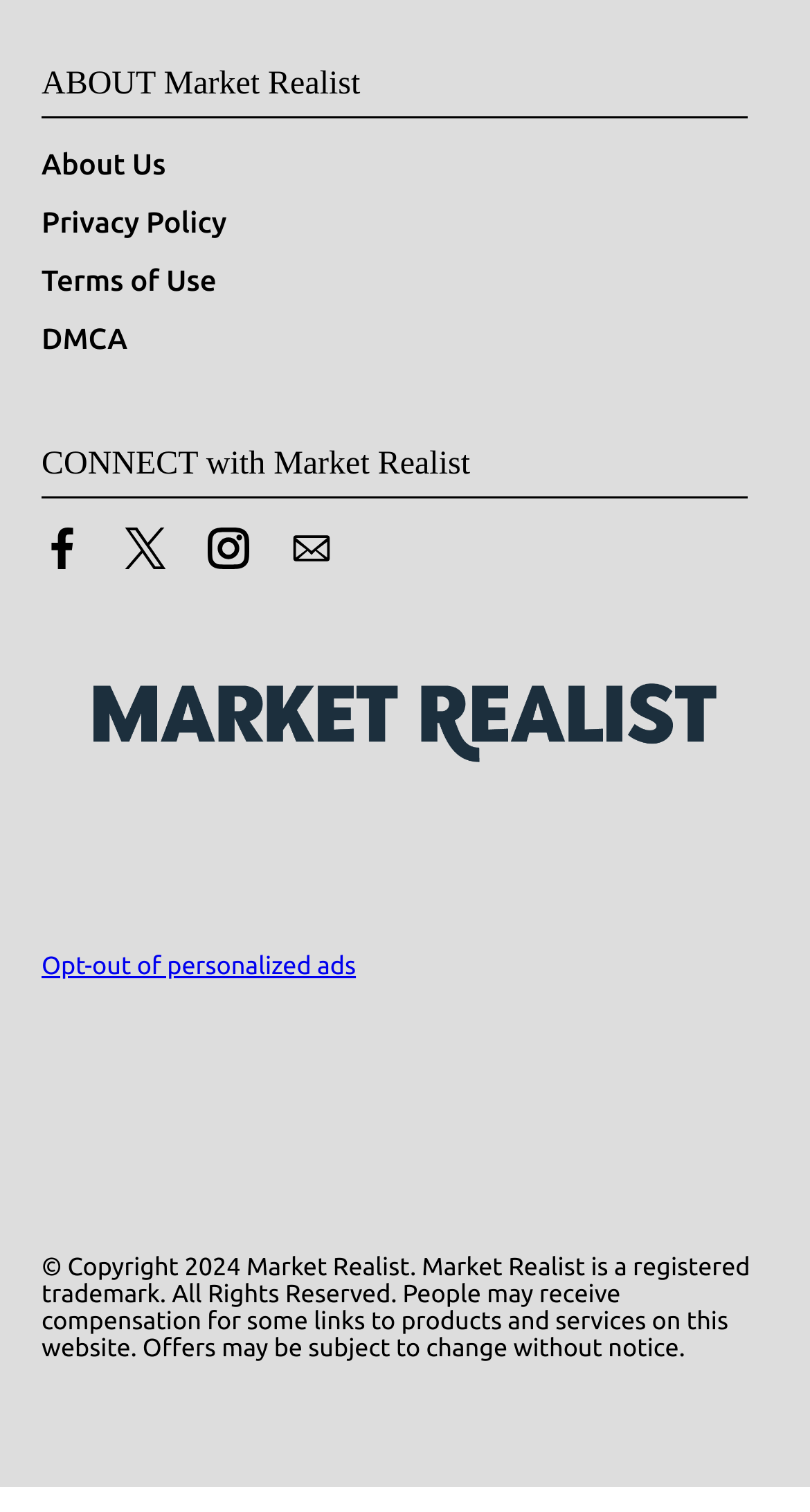Please locate the bounding box coordinates of the element's region that needs to be clicked to follow the instruction: "Contact us by Email". The bounding box coordinates should be provided as four float numbers between 0 and 1, i.e., [left, top, right, bottom].

[0.359, 0.358, 0.41, 0.38]